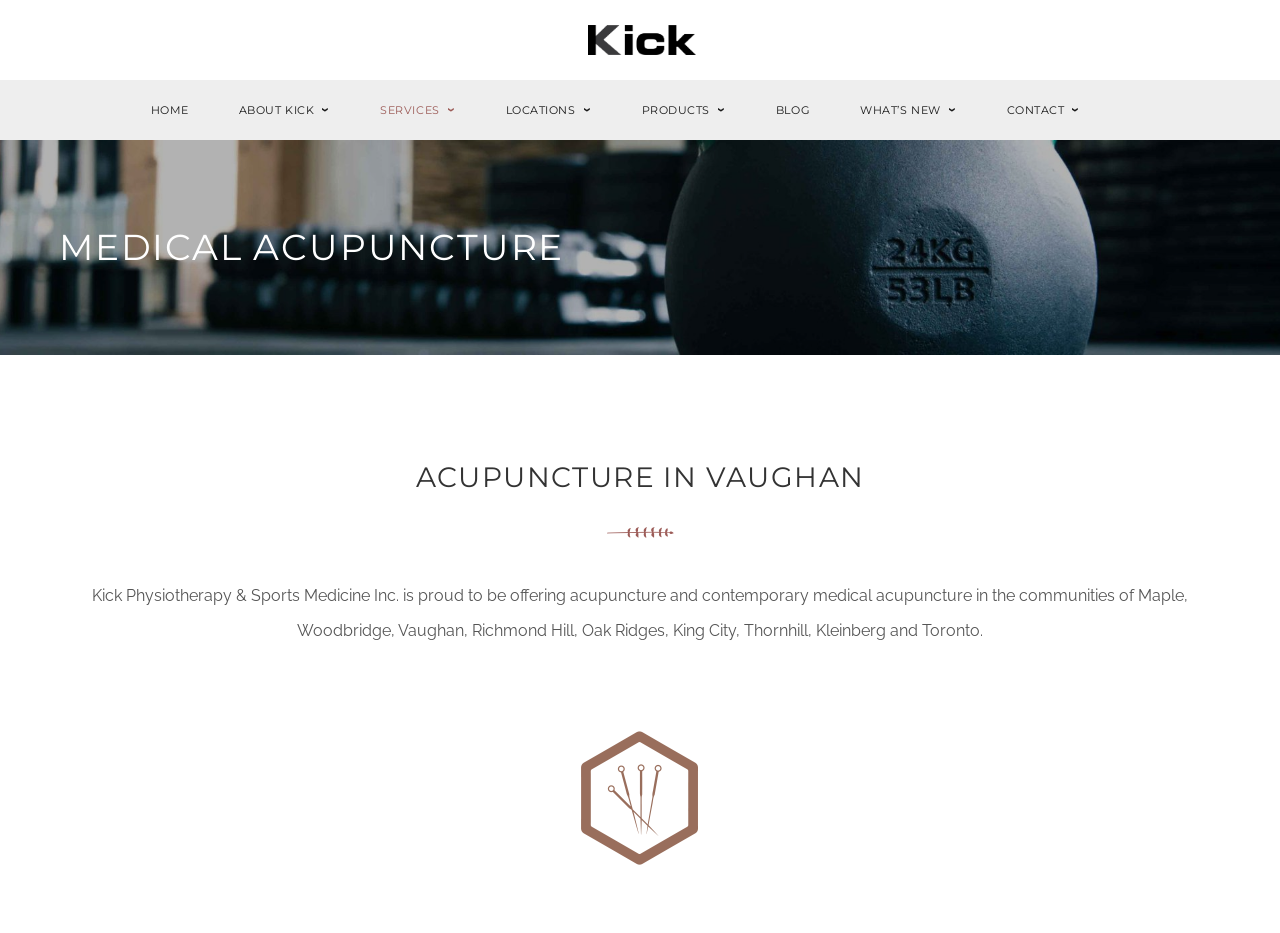Please examine the image and provide a detailed answer to the question: In which cities does the clinic have locations?

I found the answer by looking at the image with the text 'Kick Physiotherapy and Sports Medicine - Two locations in Vaughan and Woodbridge'. This suggests that the clinic has locations in Vaughan and Woodbridge.